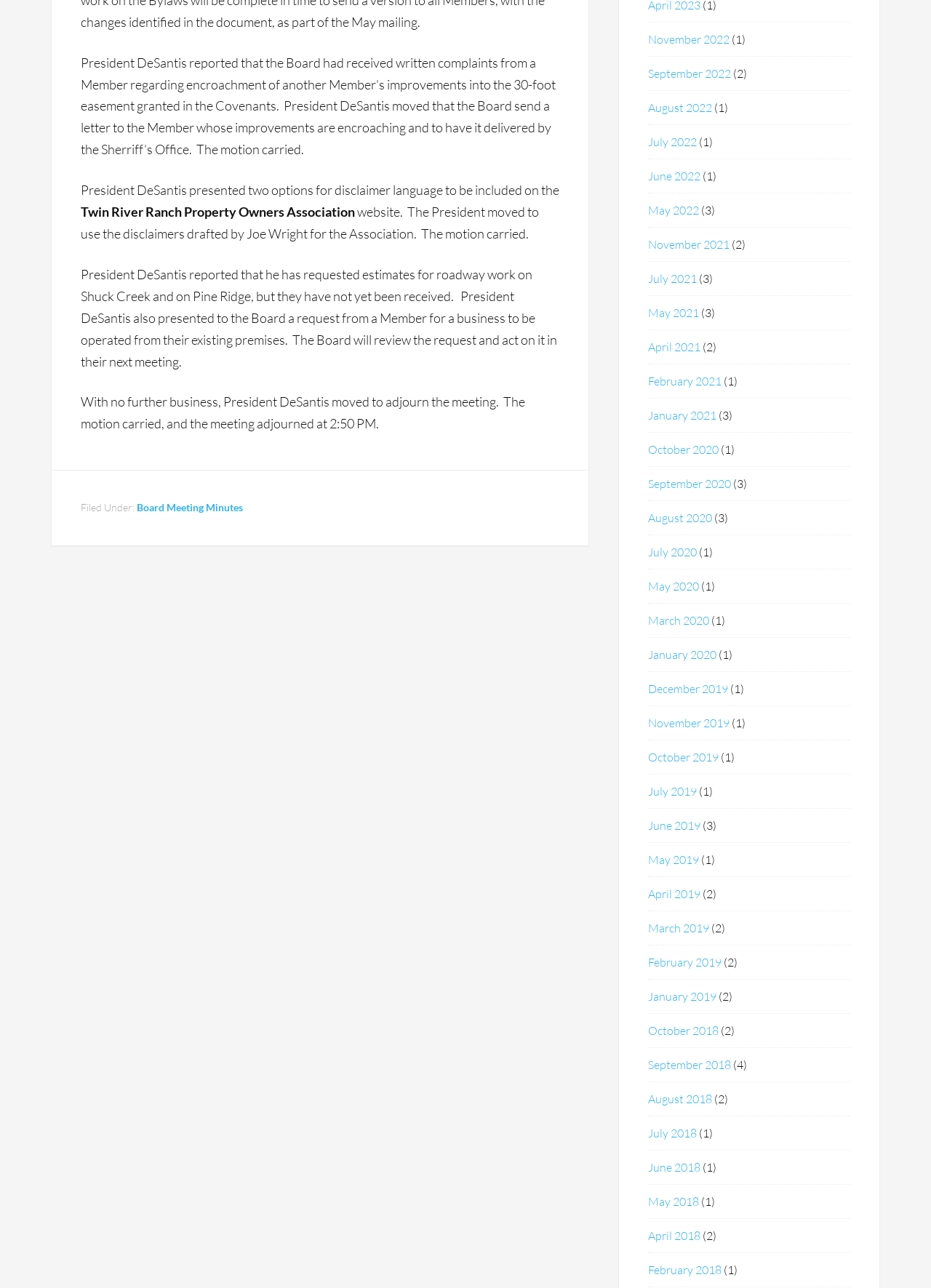Please find the bounding box coordinates of the element that must be clicked to perform the given instruction: "View Board Meeting Minutes". The coordinates should be four float numbers from 0 to 1, i.e., [left, top, right, bottom].

[0.147, 0.389, 0.261, 0.399]